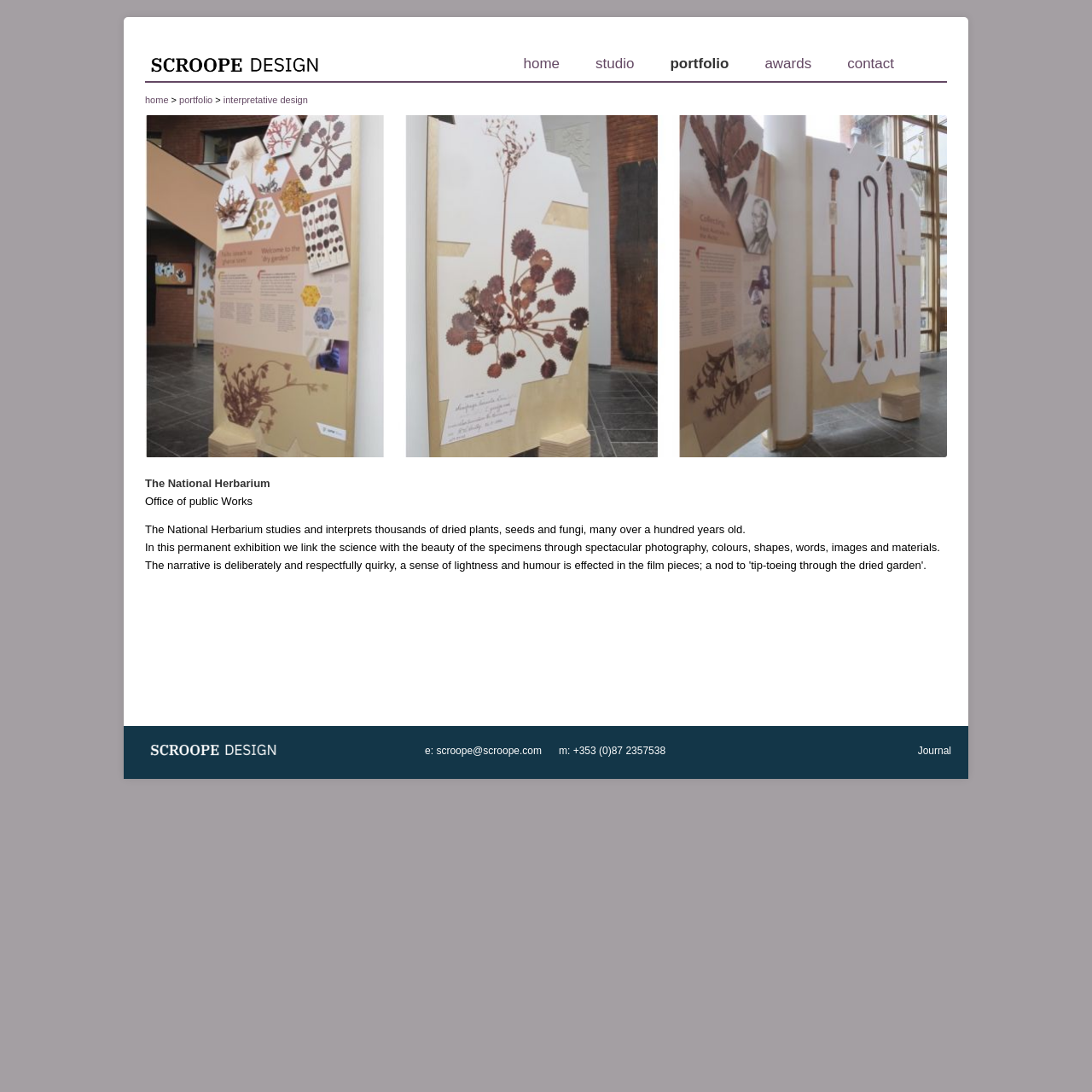Please provide a comprehensive answer to the question below using the information from the image: What is the contact email address?

The contact email address can be found in the bottom section of the webpage, where it is written as 'e: scroope@scroope.com'.